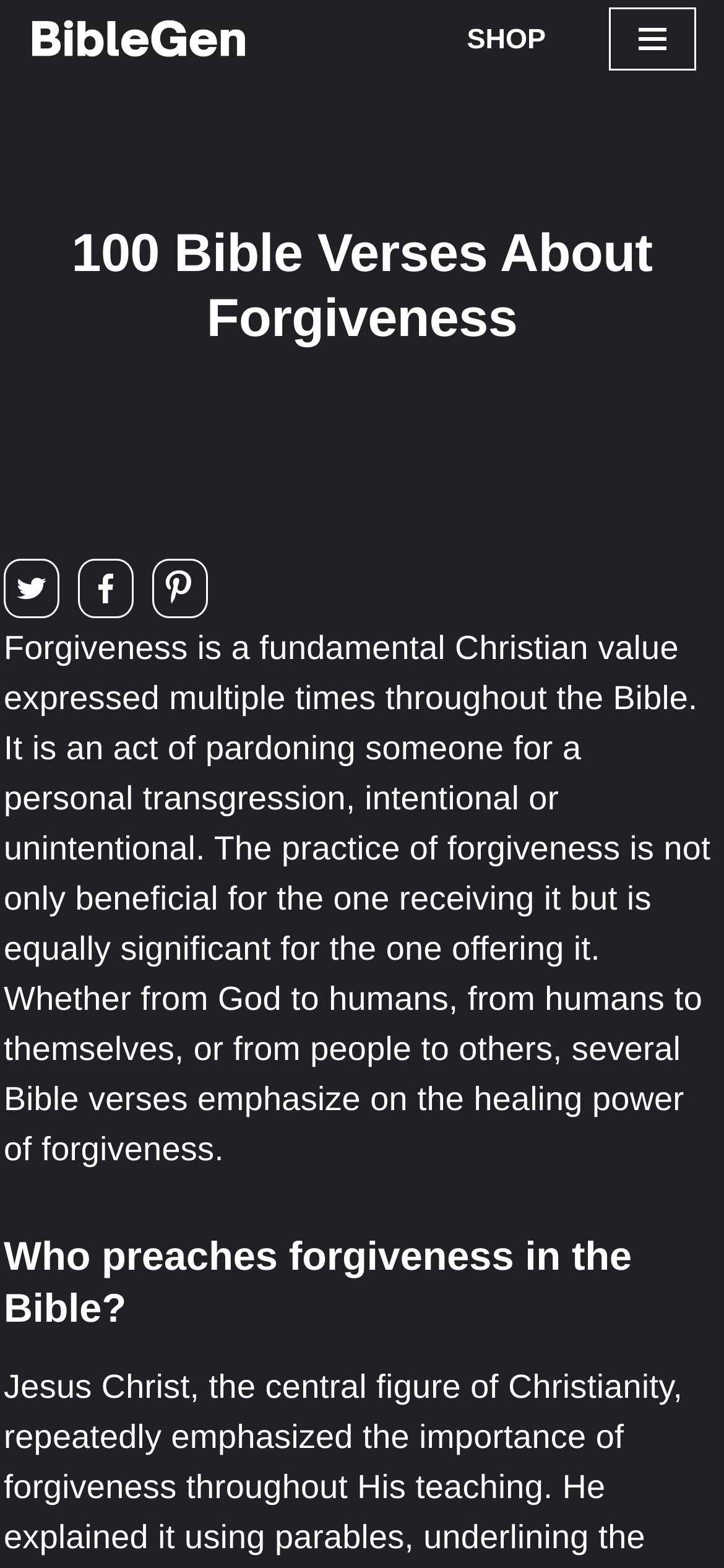What is the name of the website?
Refer to the image and give a detailed response to the question.

I found the link 'BibleGen Free online tools helping Christians share the word of God' which mentions the name of the website as BibleGen.